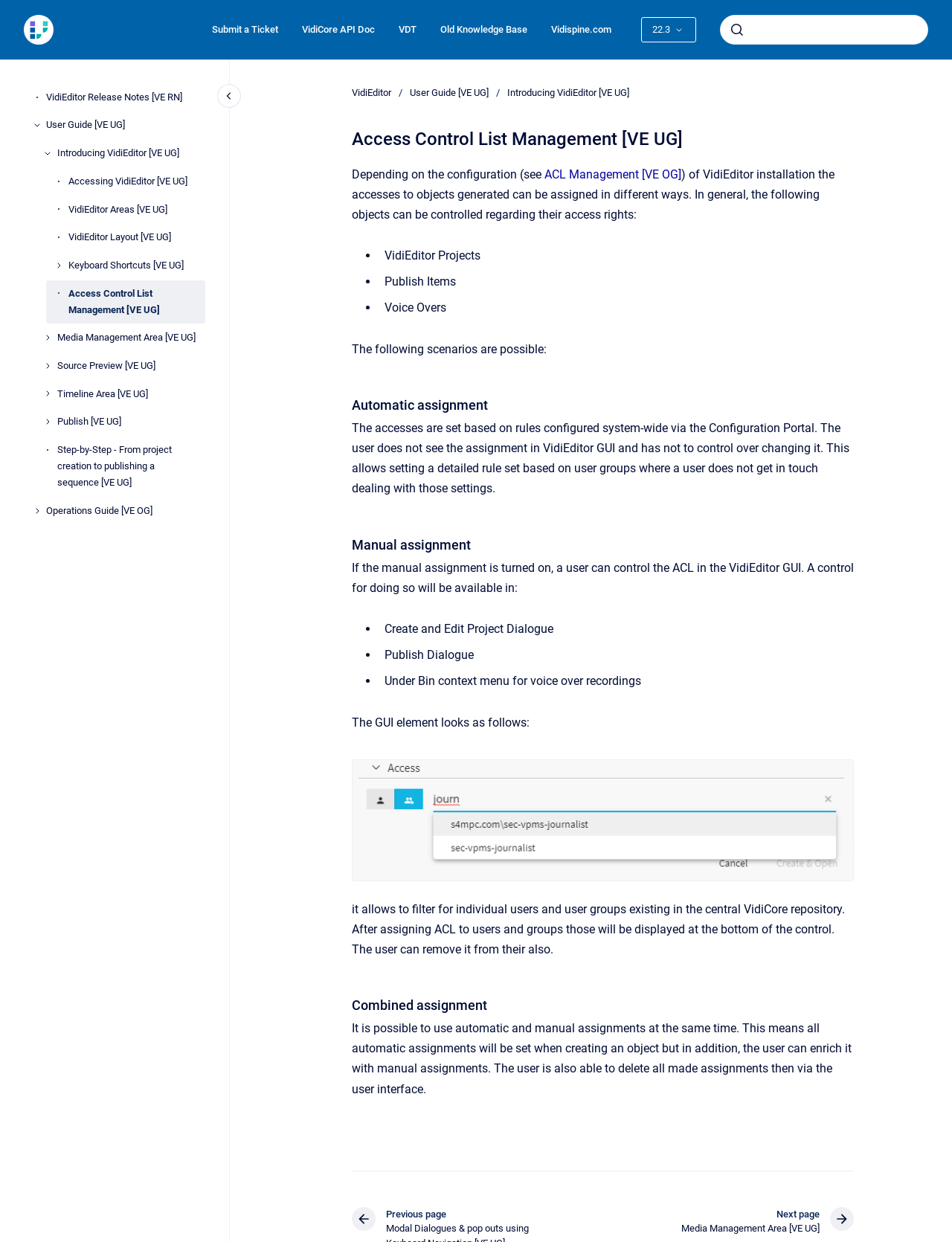Identify the bounding box coordinates of the element to click to follow this instruction: 'Search'. Ensure the coordinates are four float values between 0 and 1, provided as [left, top, right, bottom].

[0.756, 0.012, 0.975, 0.036]